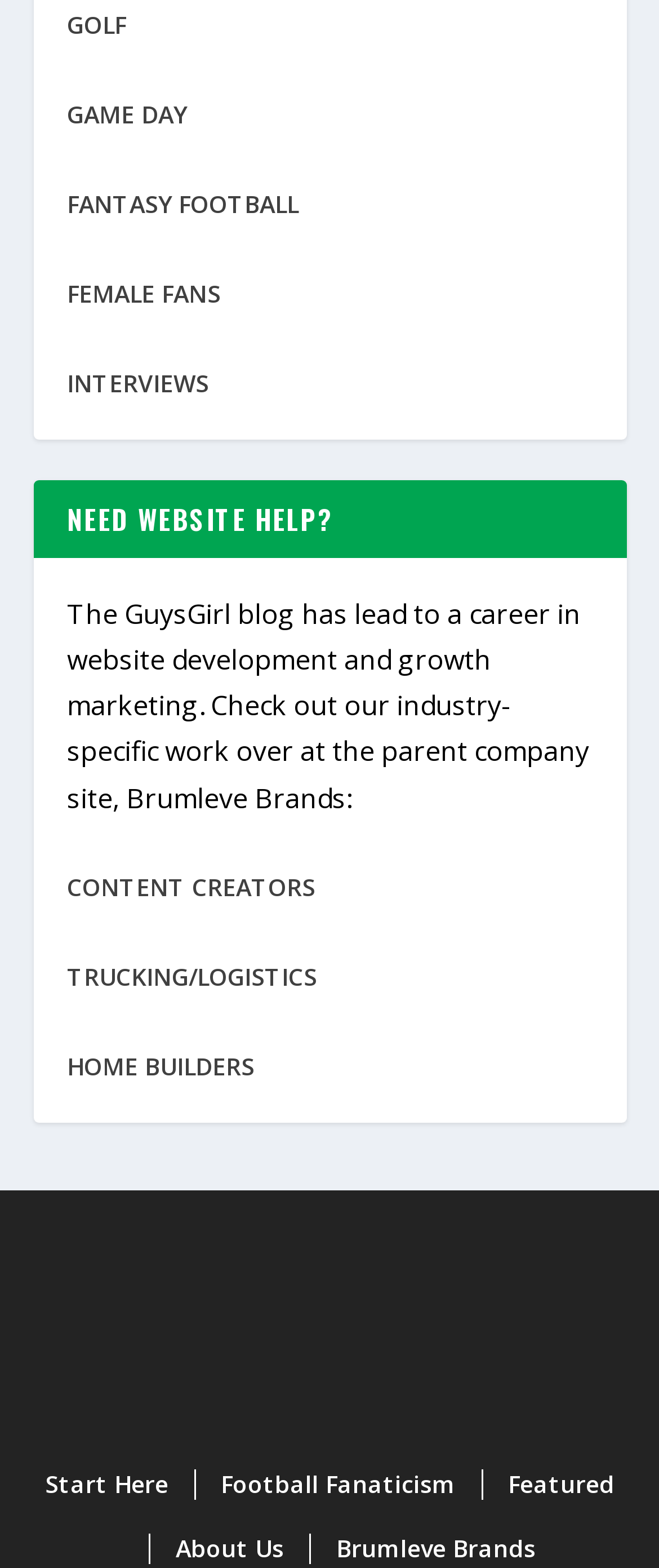Refer to the screenshot and answer the following question in detail:
What is the purpose of the 'NEED WEBSITE HELP?' heading?

The 'NEED WEBSITE HELP?' heading is likely a call-to-action or a service offered by the website, as it is placed prominently on the page and is related to the website development and growth marketing mentioned in the nearby text.